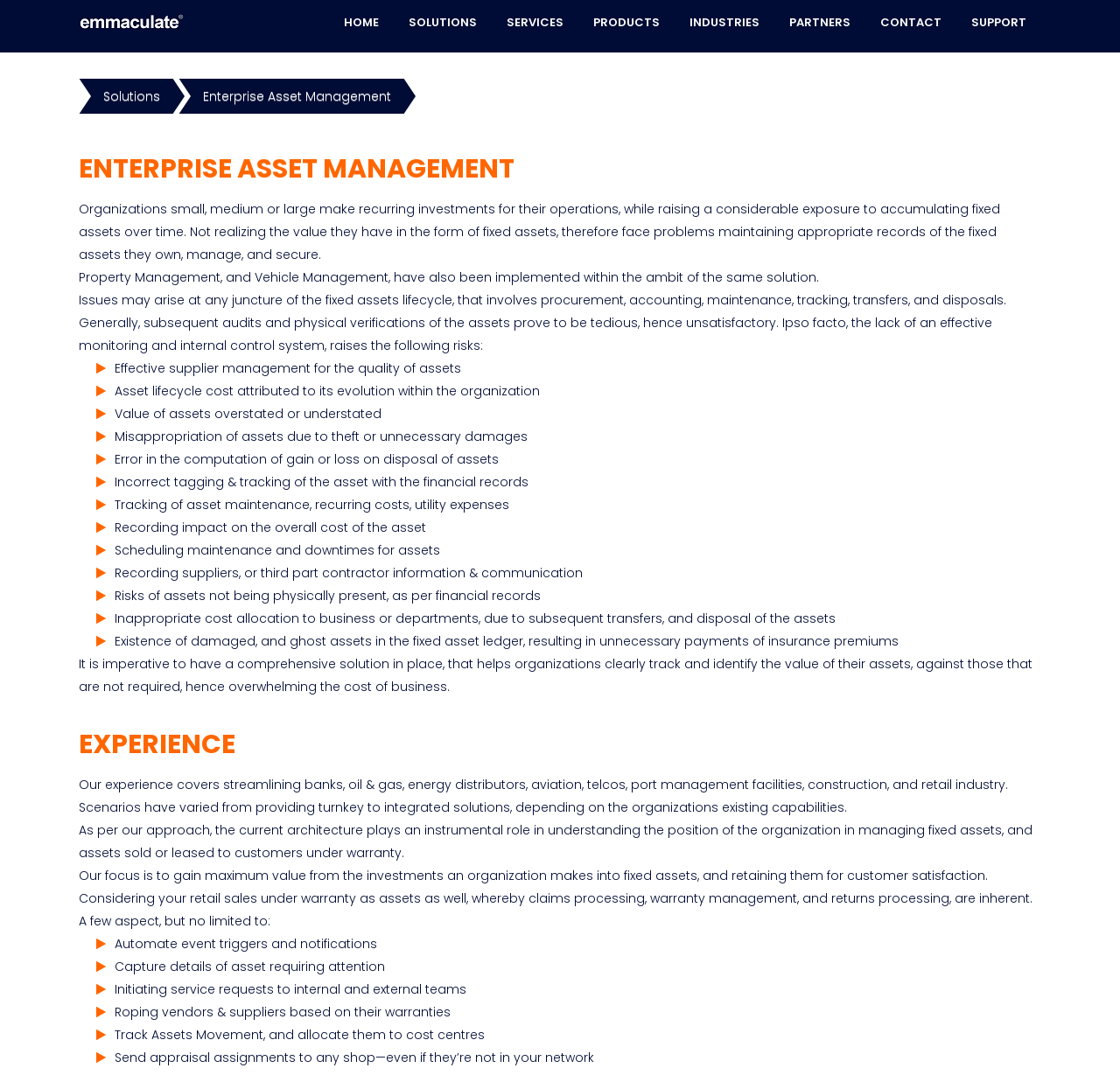Identify the bounding box coordinates of the clickable region necessary to fulfill the following instruction: "Click ENTERPRISE ASSET MANAGEMENT". The bounding box coordinates should be four float numbers between 0 and 1, i.e., [left, top, right, bottom].

[0.17, 0.073, 0.36, 0.105]